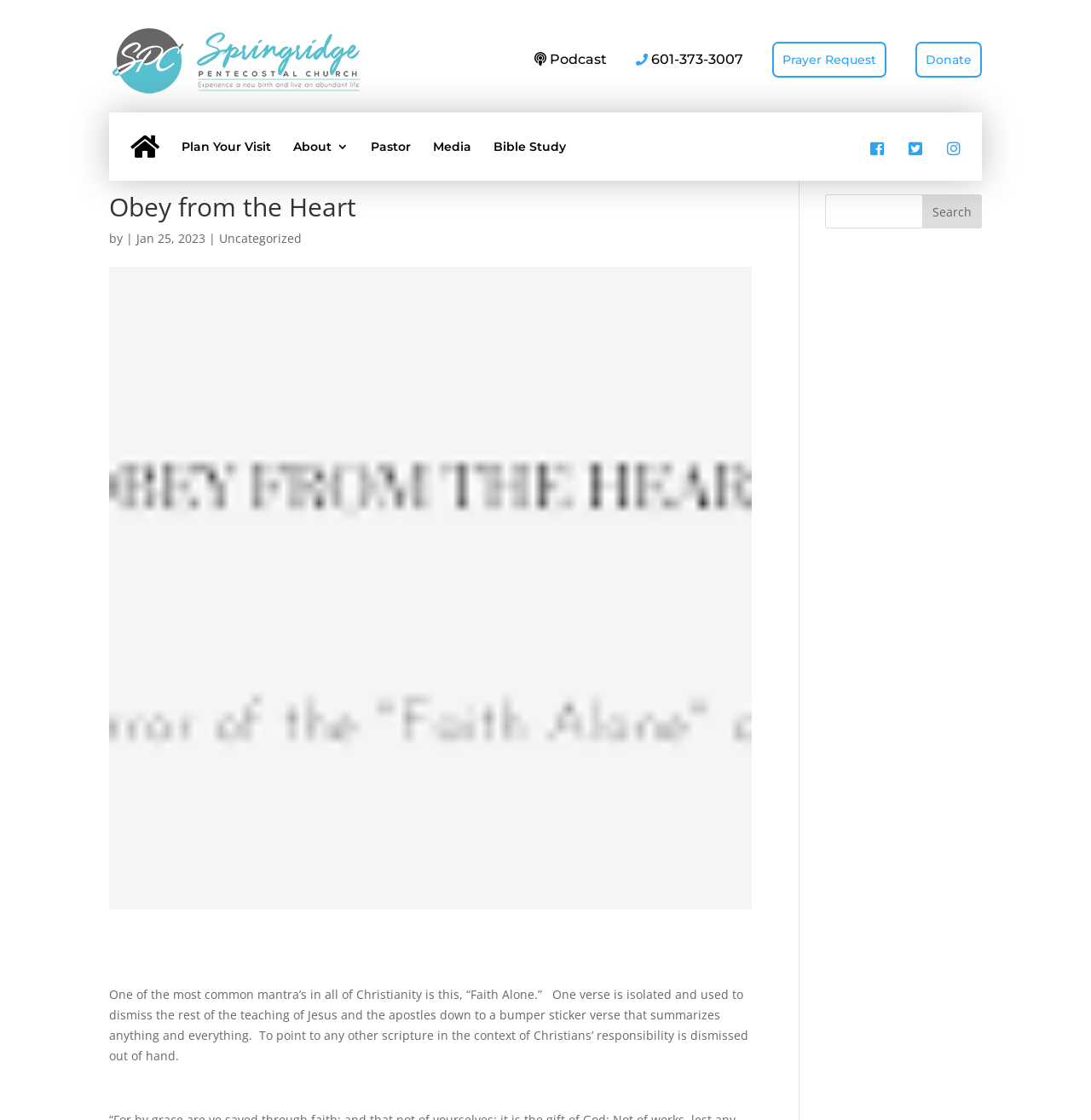Please locate the bounding box coordinates of the element that should be clicked to complete the given instruction: "Search for something".

[0.157, 0.025, 0.877, 0.026]